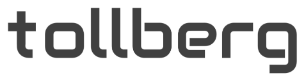Generate an elaborate caption for the given image.

The image features the logo of "Tollberg," prominently displayed in a modern, stylized font. The design utilizes a clean and minimalist aesthetic, with a gray color scheme that conveys a sense of professionalism and approachability. Positioned at the top of the webpage, this logo serves as a vital element of the site's branding, linking users to the various services and information offered by Tollberg. The overall simplicity of the logo and its strategic placement suggest a focus on user experience, making it easily recognizable for visitors navigating the site.